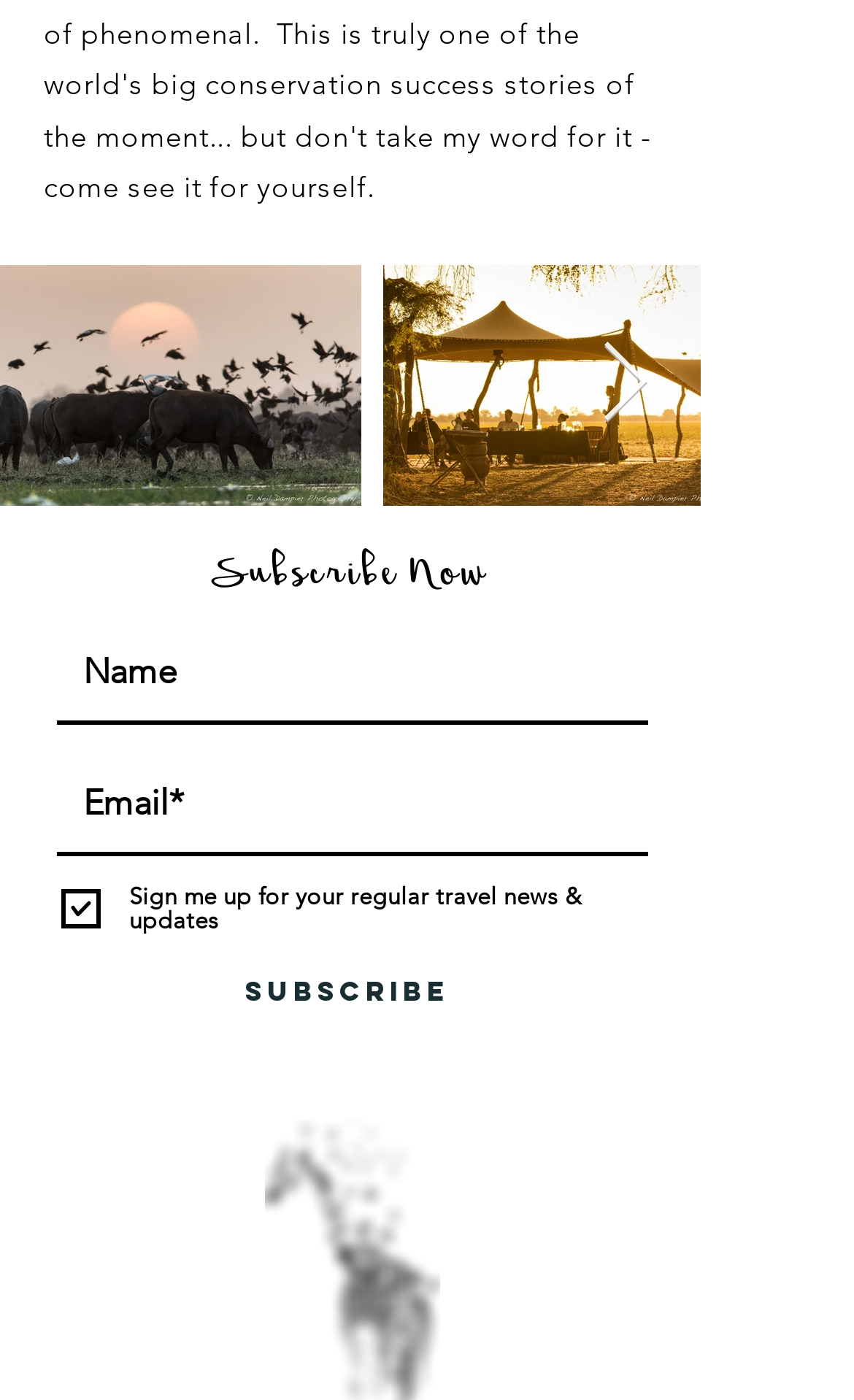Identify the bounding box for the UI element specified in this description: "aria-label="Next Item"". The coordinates must be four float numbers between 0 and 1, formatted as [left, top, right, bottom].

[0.703, 0.245, 0.762, 0.306]